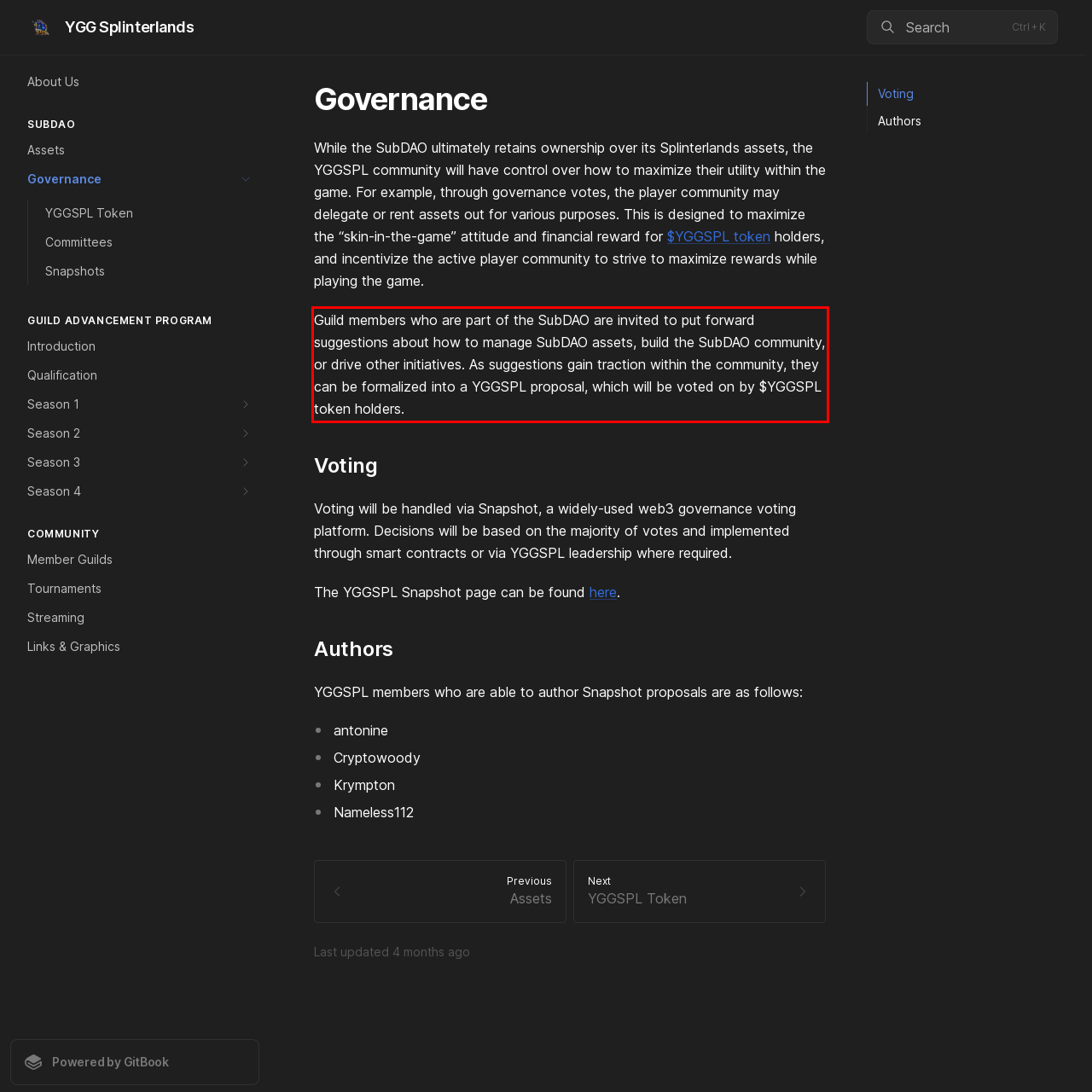Please perform OCR on the text content within the red bounding box that is highlighted in the provided webpage screenshot.

Guild members who are part of the SubDAO are invited to put forward suggestions about how to manage SubDAO assets, build the SubDAO community, or drive other initiatives. As suggestions gain traction within the community, they can be formalized into a YGGSPL proposal, which will be voted on by $YGGSPL token holders.